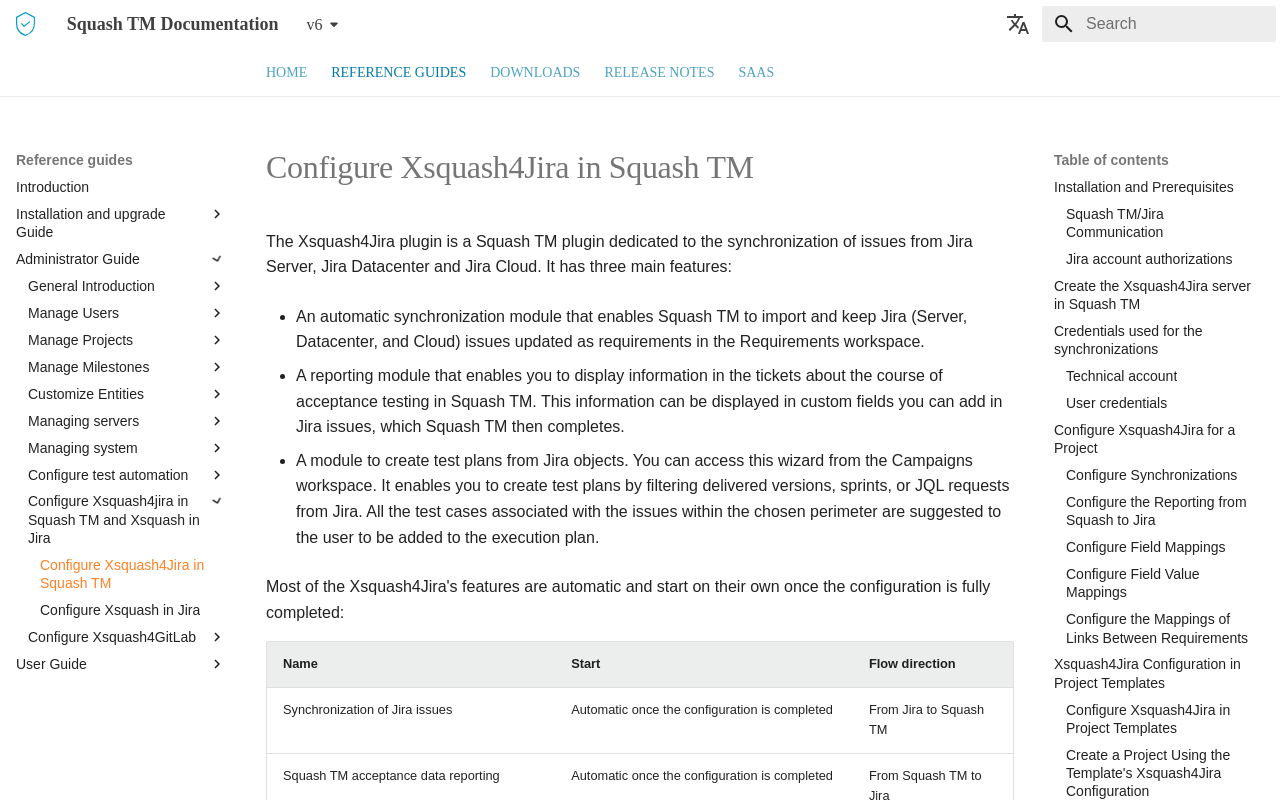Find the bounding box coordinates of the element to click in order to complete this instruction: "Search". The bounding box coordinates must be four float numbers between 0 and 1, denoted as [left, top, right, bottom].

[0.814, 0.008, 0.997, 0.052]